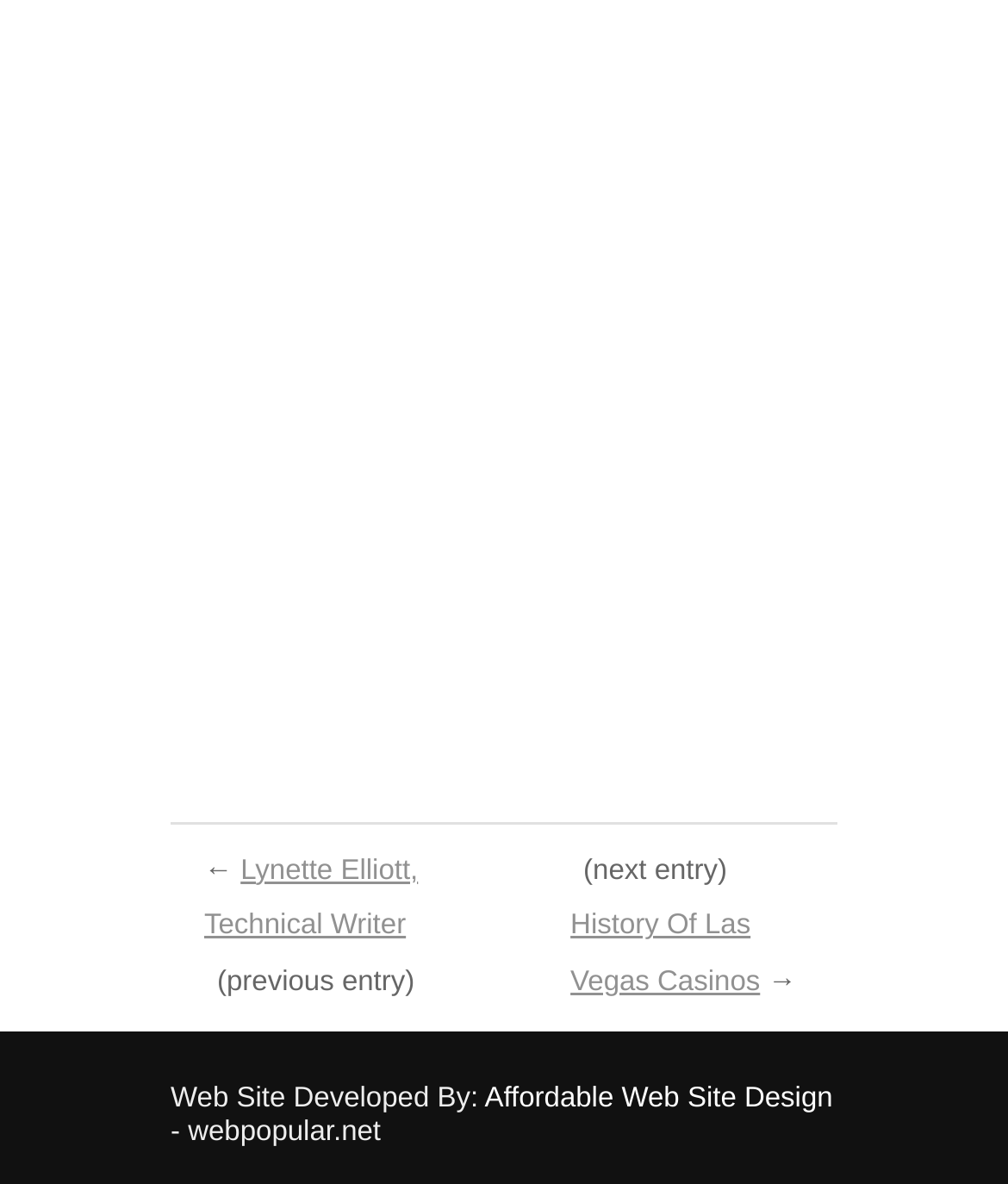Utilize the details in the image to give a detailed response to the question: What is the next article about?

The next article is about the History Of Las Vegas Casinos, which is indicated by the link 'History Of Las Vegas Casinos' on the webpage, located near the navigation links.